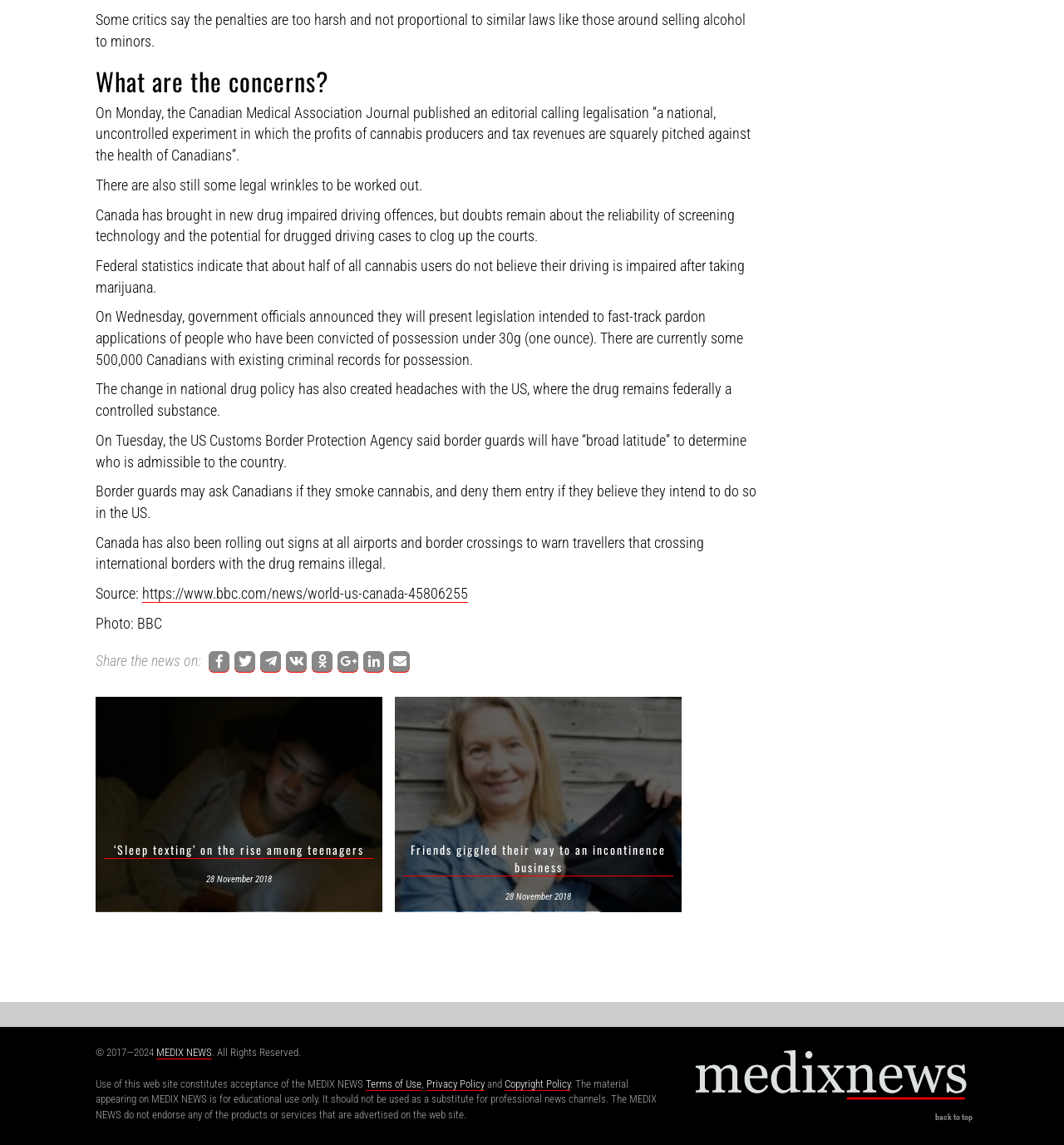Select the bounding box coordinates of the element I need to click to carry out the following instruction: "Visit the source of the article".

[0.134, 0.511, 0.44, 0.526]